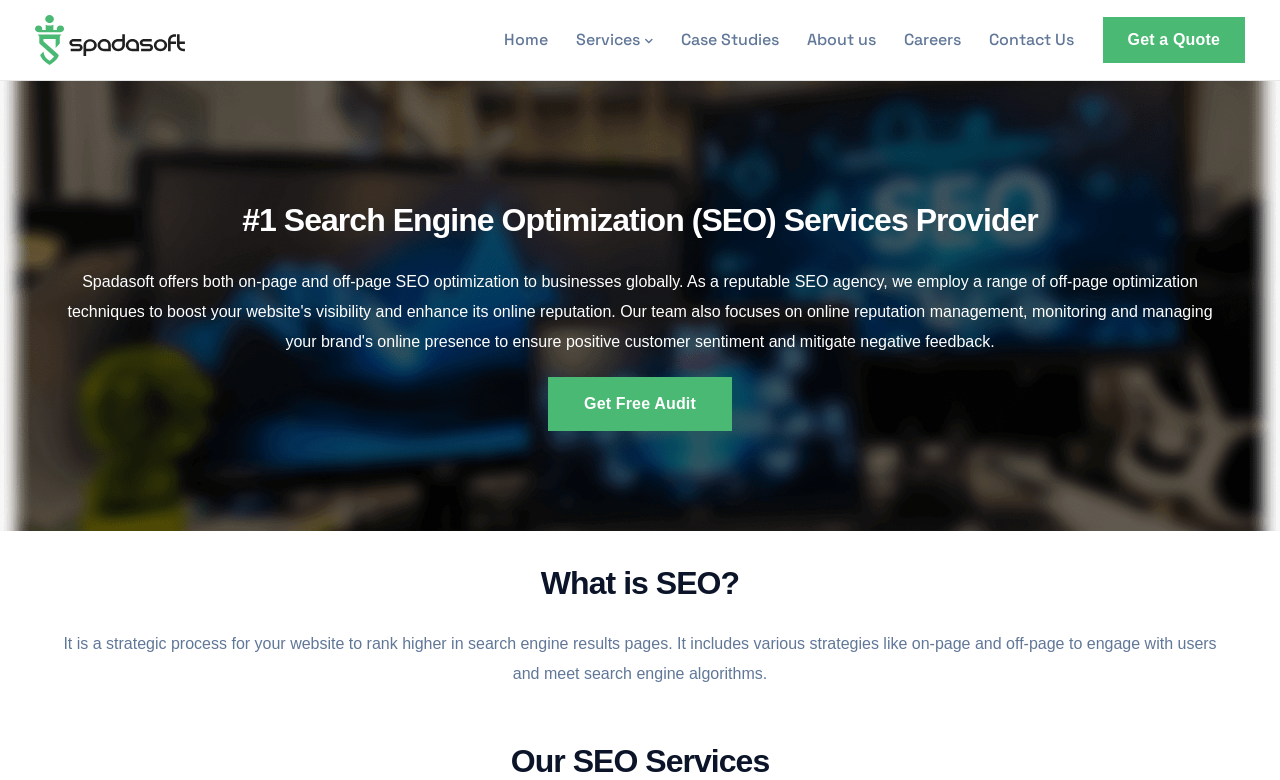Using the information in the image, give a comprehensive answer to the question: 
What is the purpose of the 'Get Free Audit' button?

The 'Get Free Audit' button is present in the middle of the webpage, and based on the context, it seems to be related to the SEO services offered by the company. Therefore, it can be inferred that the purpose of this button is to get a free SEO audit.